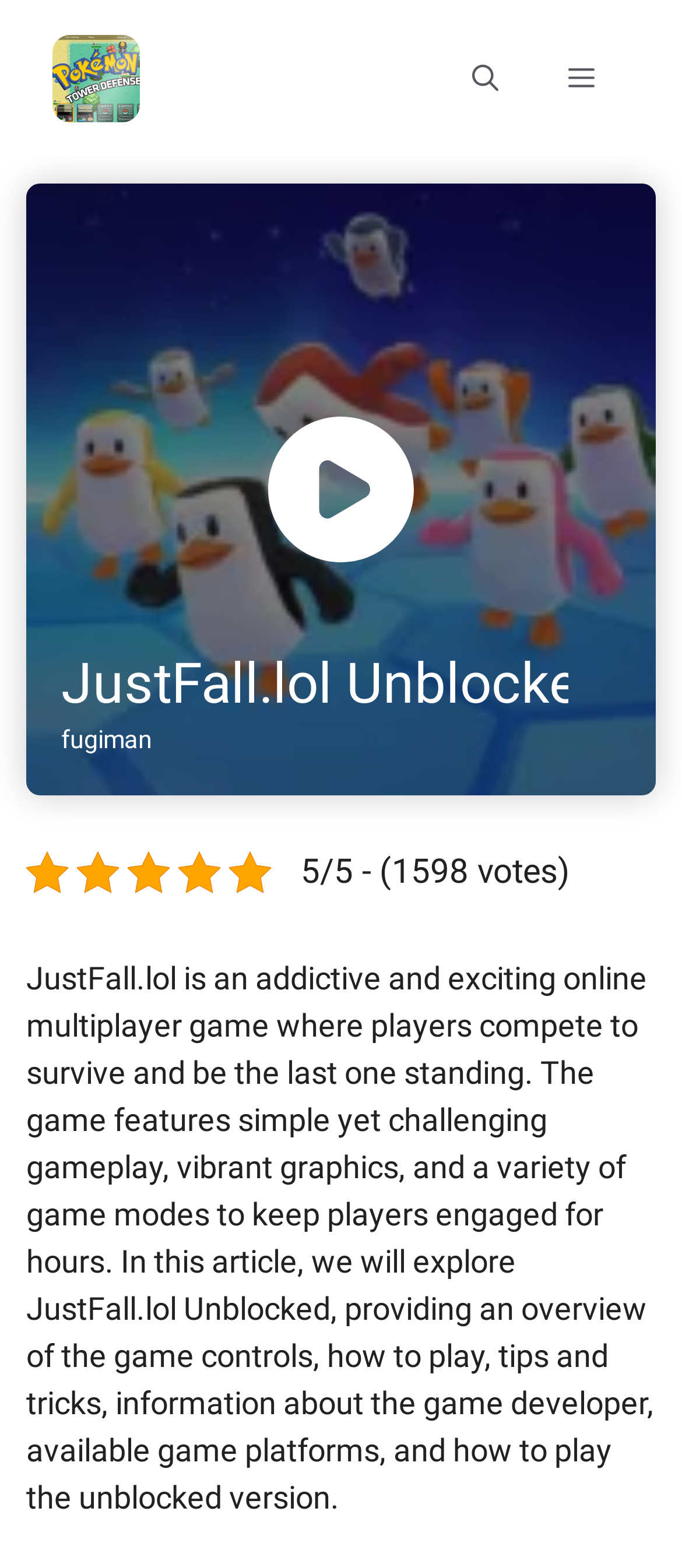Answer the question using only a single word or phrase: 
What is the rating of the game based on user votes?

5/5